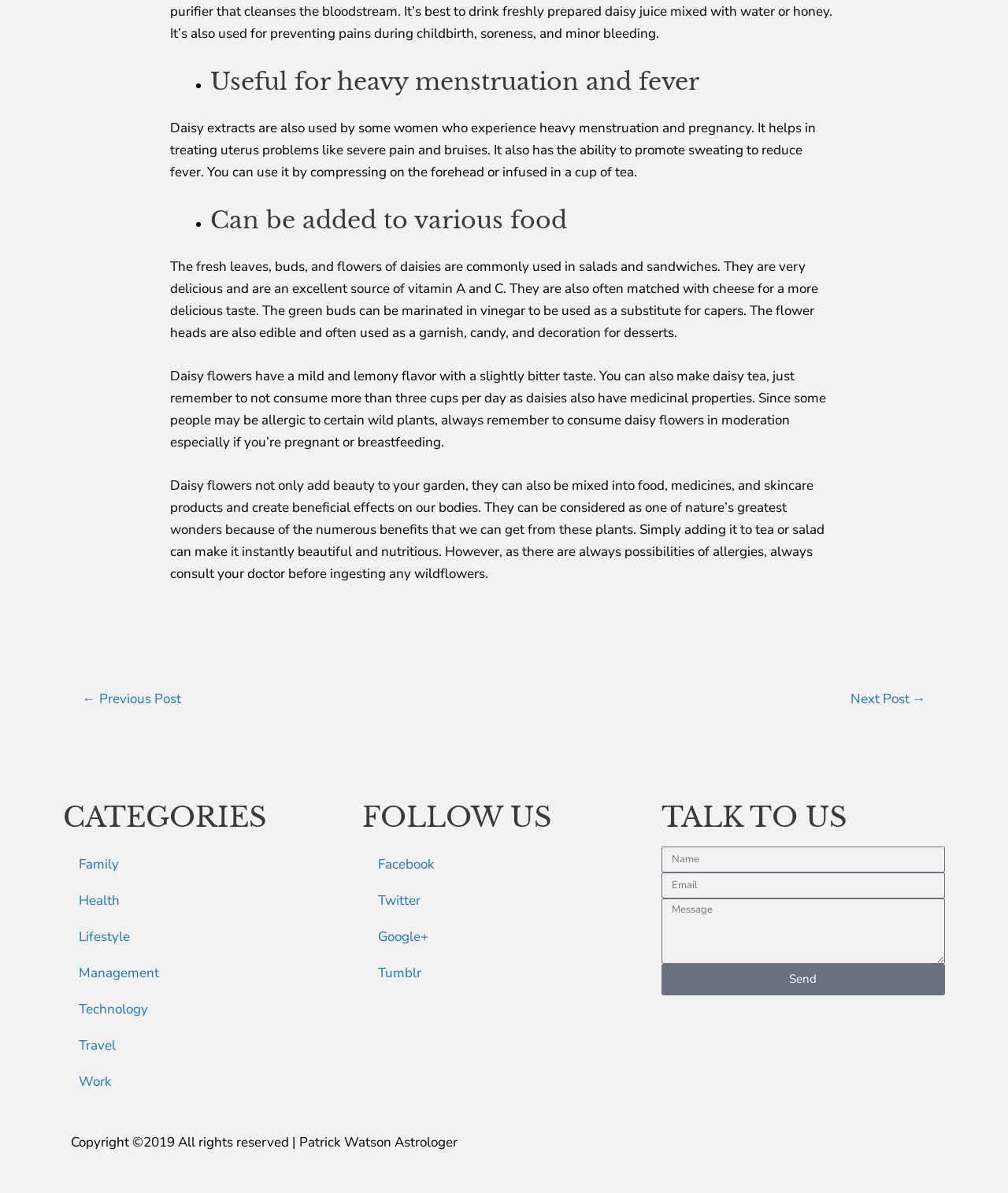Find the bounding box coordinates of the clickable region needed to perform the following instruction: "Click on the 'Previous Post' link". The coordinates should be provided as four float numbers between 0 and 1, i.e., [left, top, right, bottom].

[0.082, 0.574, 0.179, 0.601]